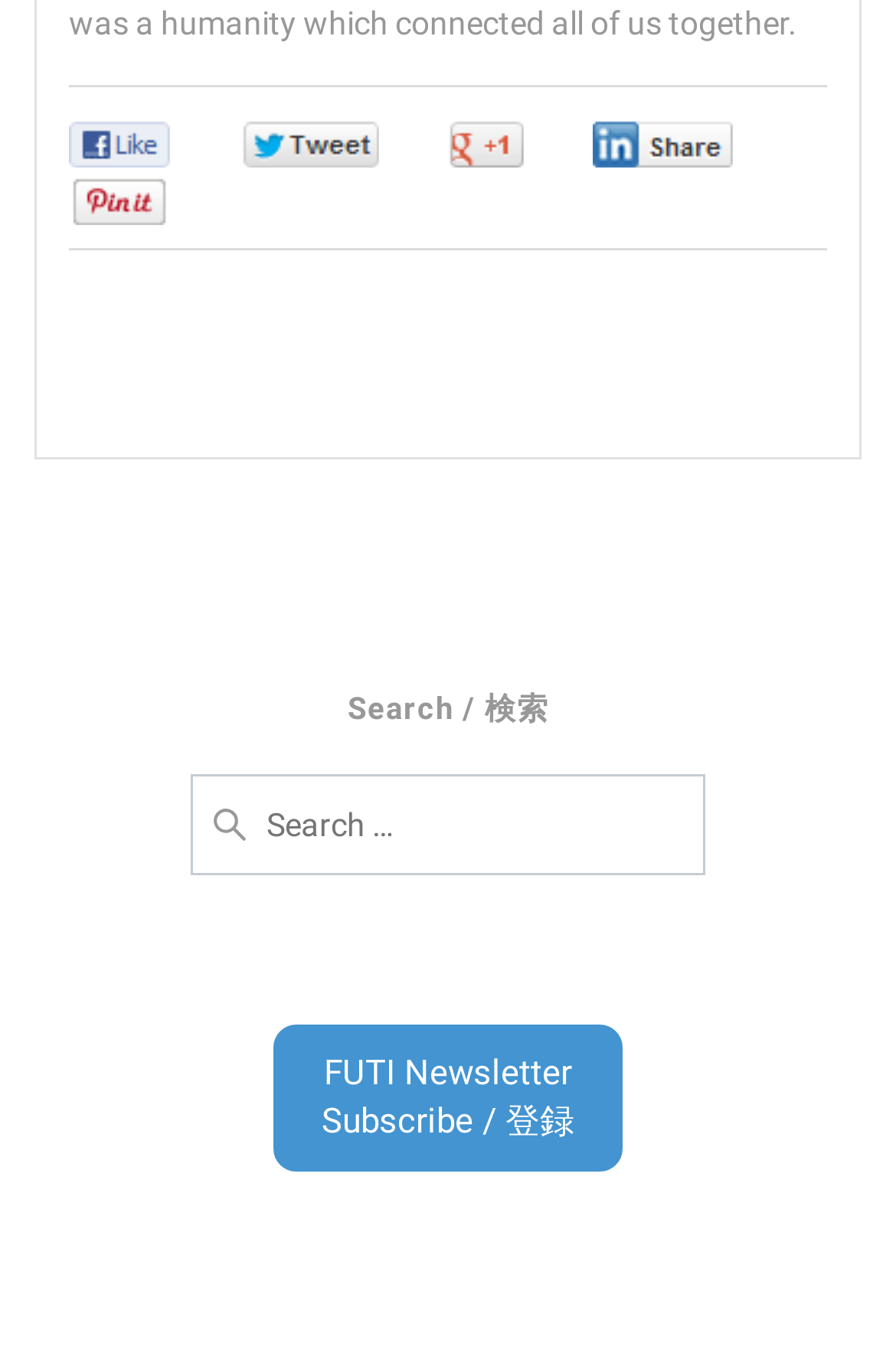Please answer the following question using a single word or phrase: 
What is the text above the search box?

Search for: